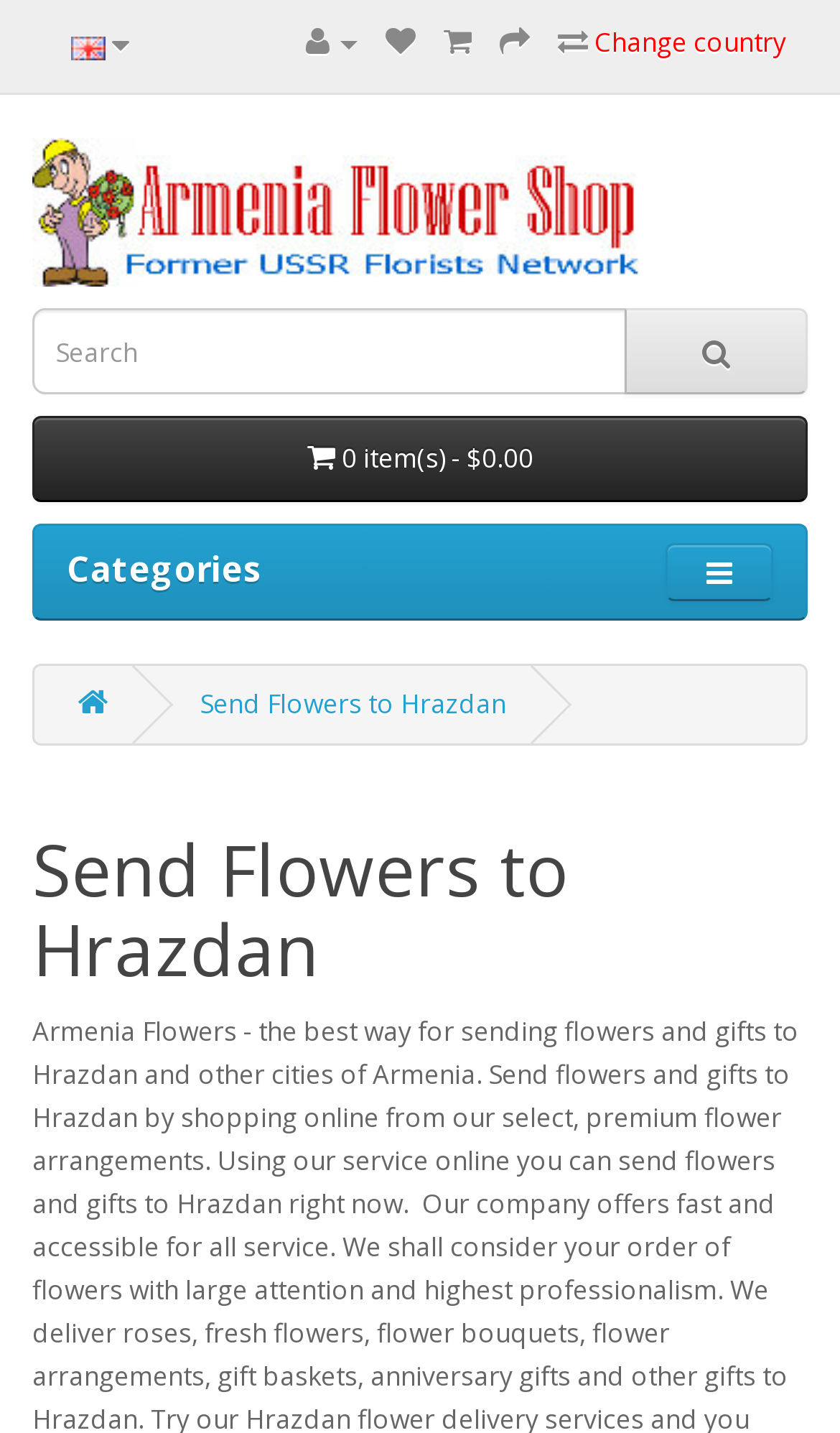What is the default language of the website?
From the details in the image, provide a complete and detailed answer to the question.

The default language of the website is English, as indicated by the 'English' button at the top left corner of the webpage.